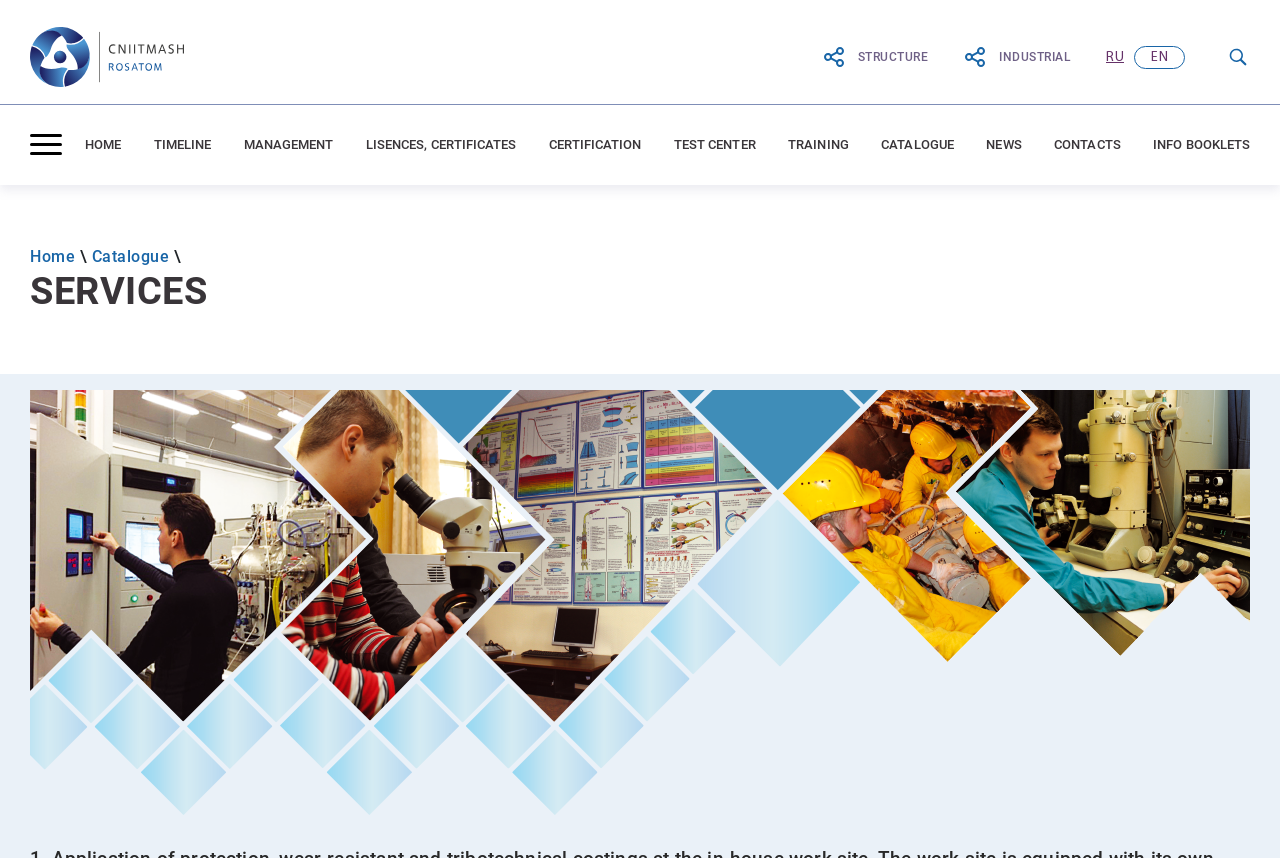Locate the bounding box coordinates of the clickable region to complete the following instruction: "Click the 'STRUCTURE' link."

[0.642, 0.051, 0.725, 0.082]